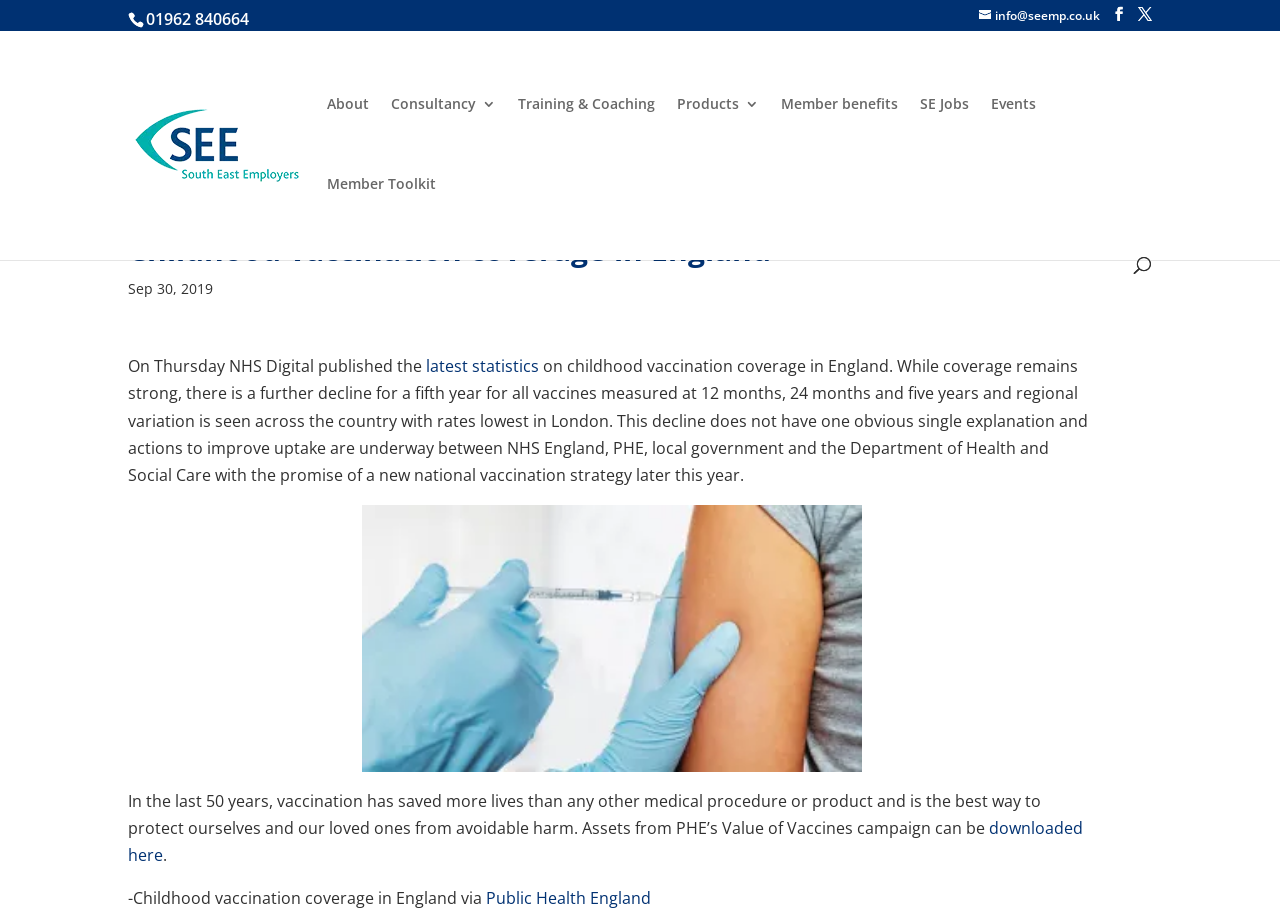Extract the top-level heading from the webpage and provide its text.

Childhood vaccination coverage in England